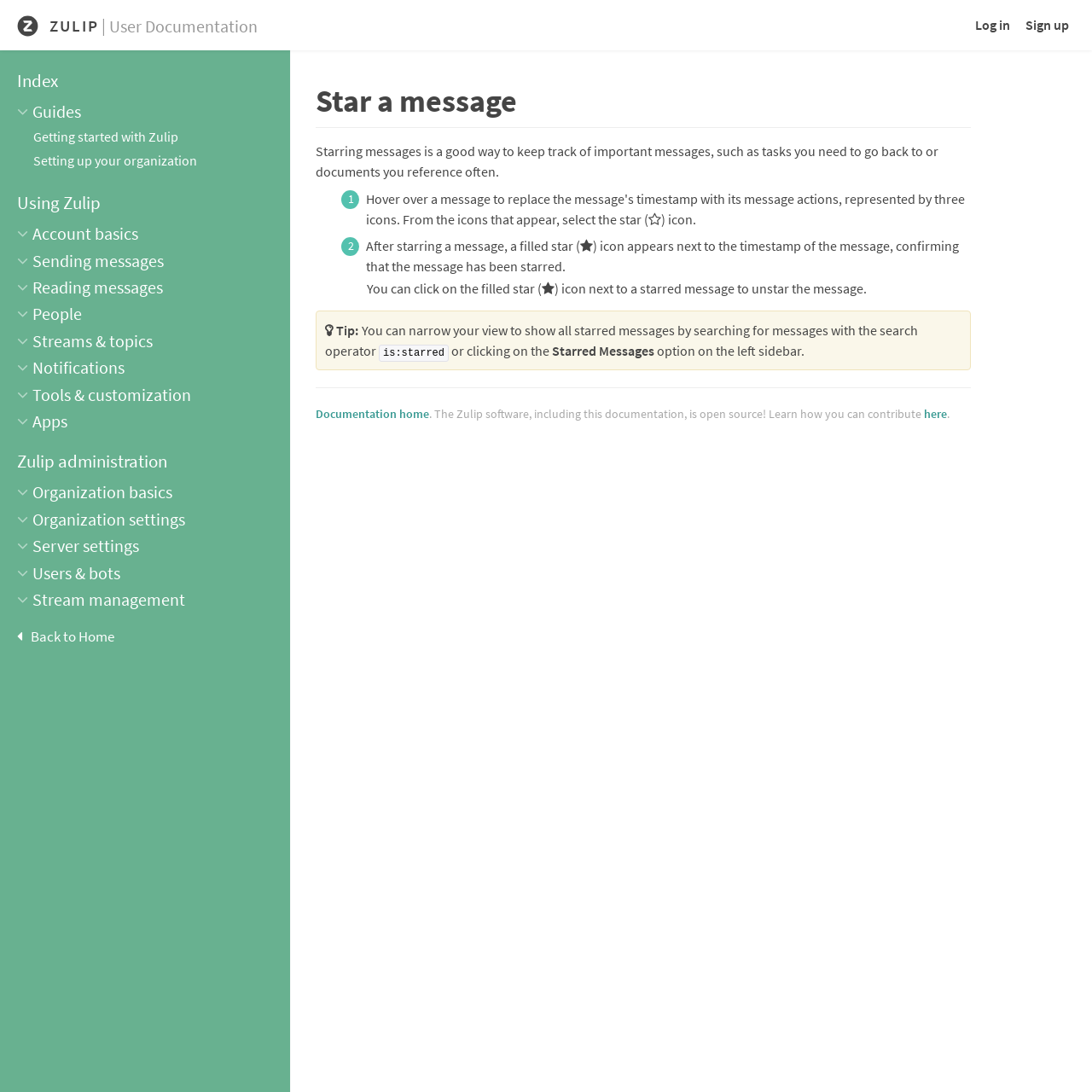Describe all the key features and sections of the webpage thoroughly.

The webpage is about Zulip, a communication platform, and its user documentation. At the top left, there is a link to "ZULIP | User Documentation" accompanied by a small image. On the top right, there are two links, "Log in" and "Sign up", positioned side by side.

Below the top section, there is a main content area with several headings and links. The headings are organized into categories, including "Index", "Guides", "Using Zulip", "Zulip administration", and others. Each category has multiple links to specific topics, such as "Getting started with Zulip", "Setting up your organization", and "Sending messages".

In the middle of the page, there is a section about starring messages, which allows users to keep track of important messages. This section includes a heading, "Star a message", and several paragraphs of text explaining how to star a message and what it does. There are also some static text elements and links within this section.

At the bottom of the page, there is a link to "Documentation home" and a sentence about the Zulip software being open source, with a link to learn how to contribute.